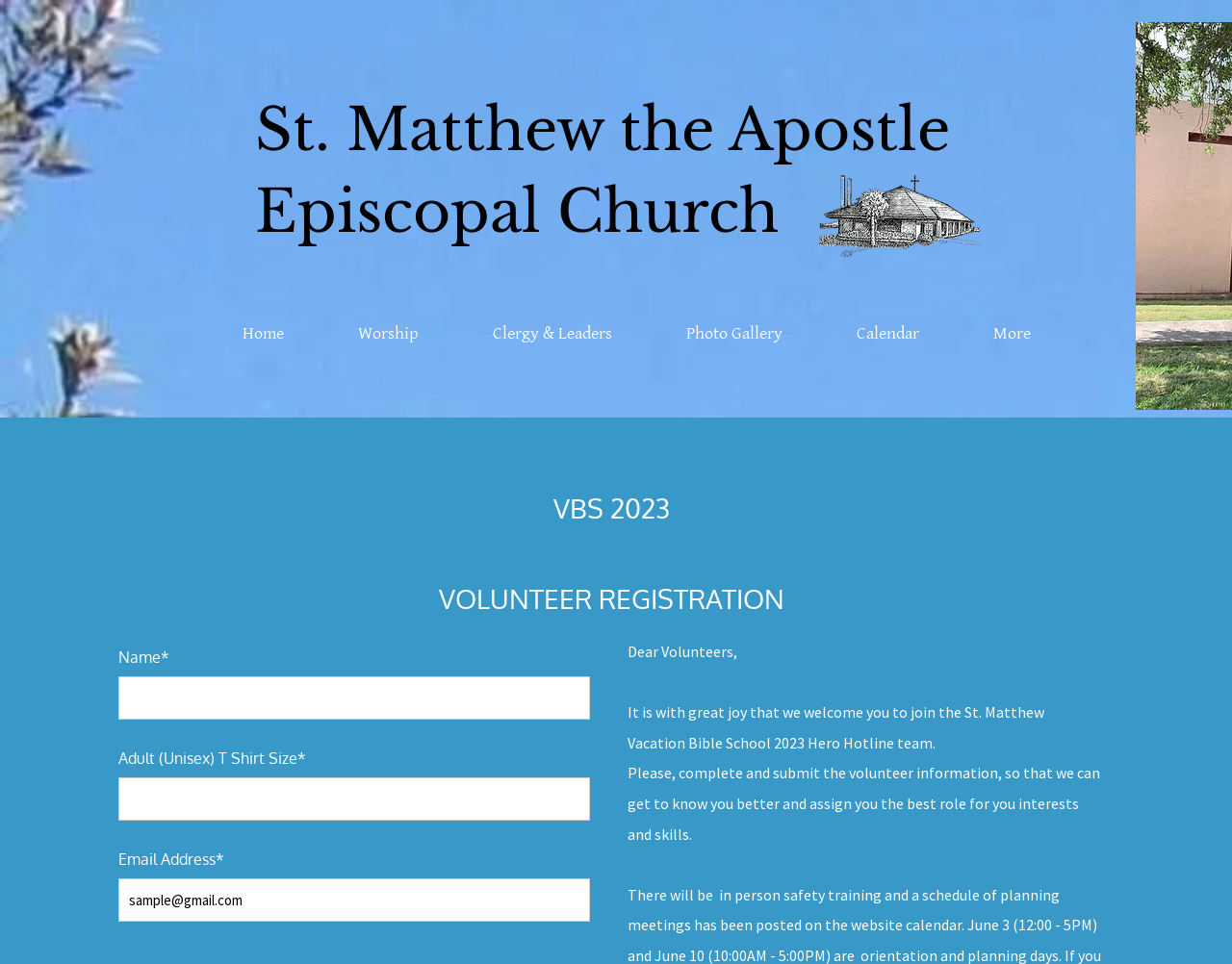Locate the bounding box of the UI element based on this description: "Home". Provide four float numbers between 0 and 1 as [left, top, right, bottom].

[0.166, 0.327, 0.26, 0.365]